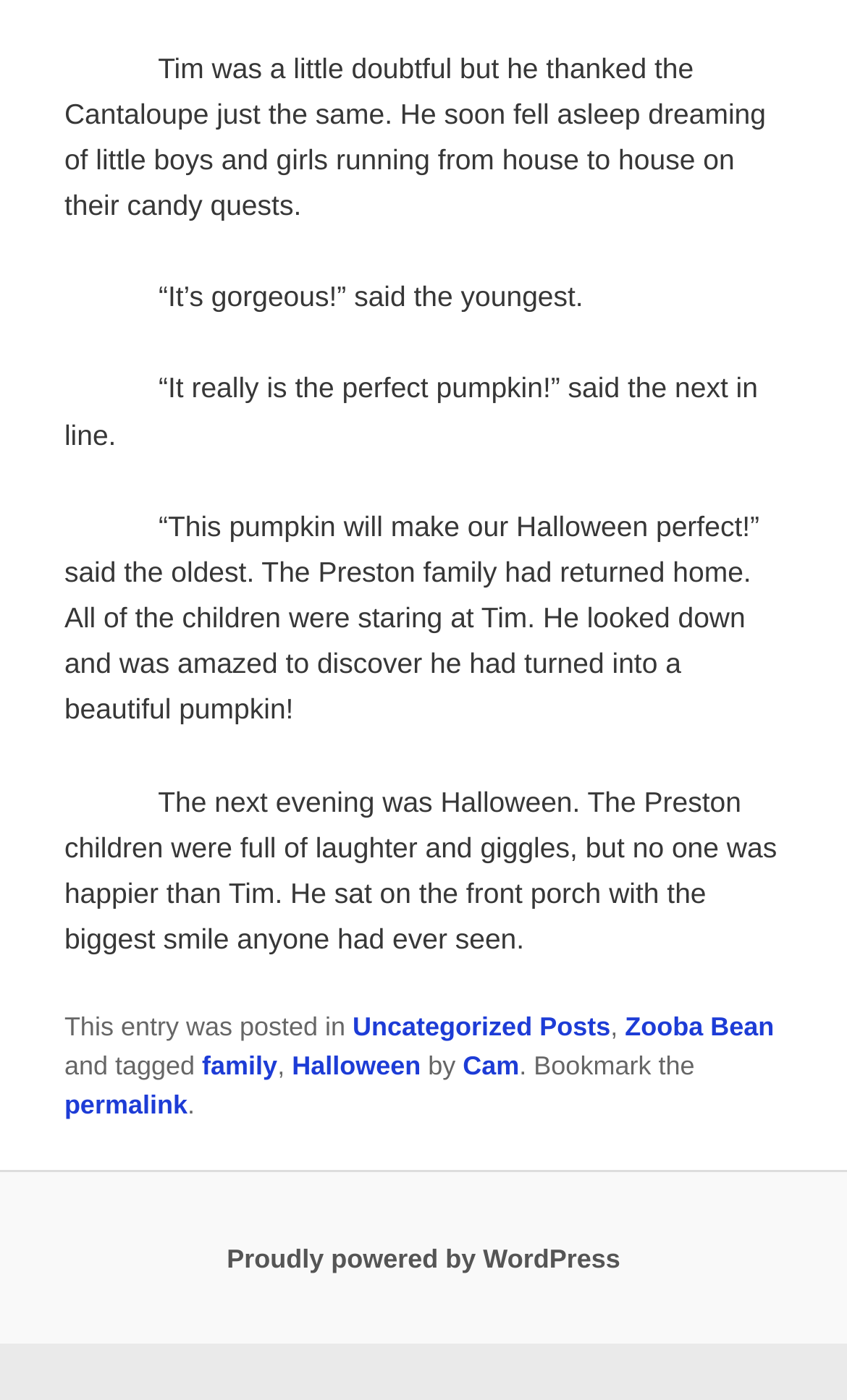Please respond to the question using a single word or phrase:
What is the name of the family in the story?

Preston